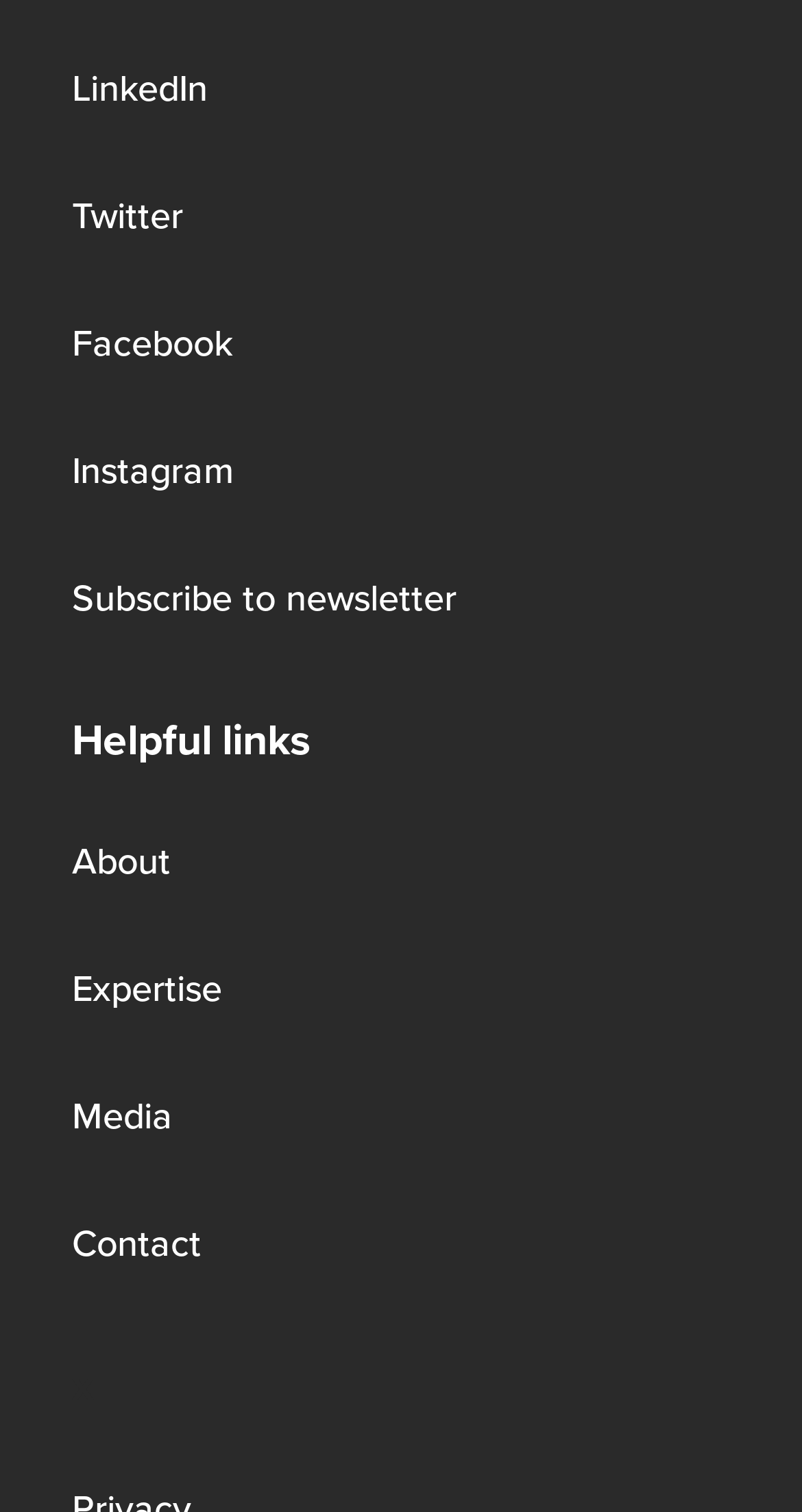Give a concise answer using one word or a phrase to the following question:
What is the last link in the 'Helpful links' section?

Contact